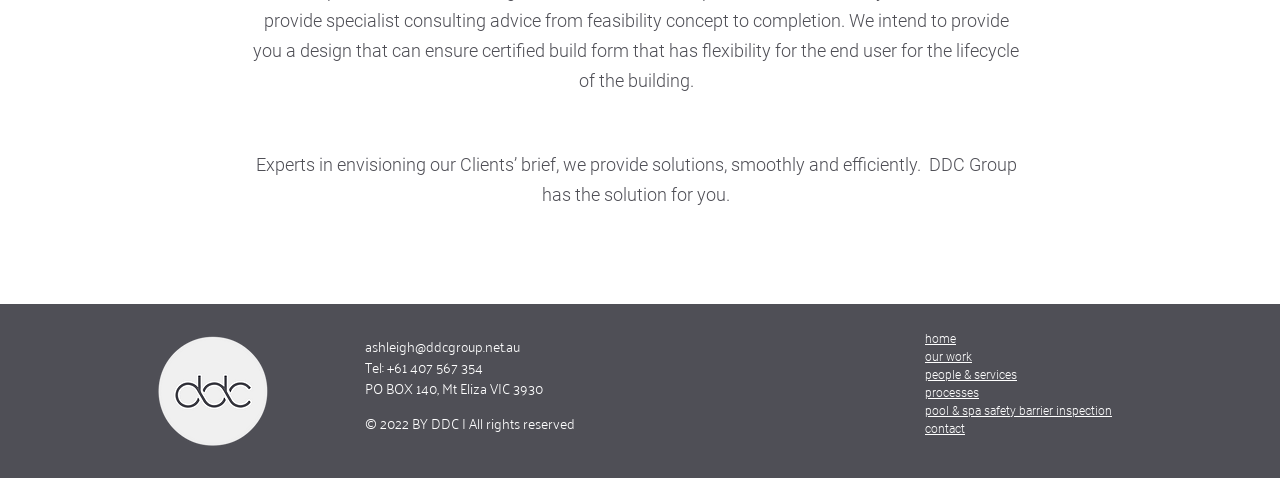What is the company's email address?
Answer the question with a single word or phrase, referring to the image.

ashleigh@ddcgroup.net.au